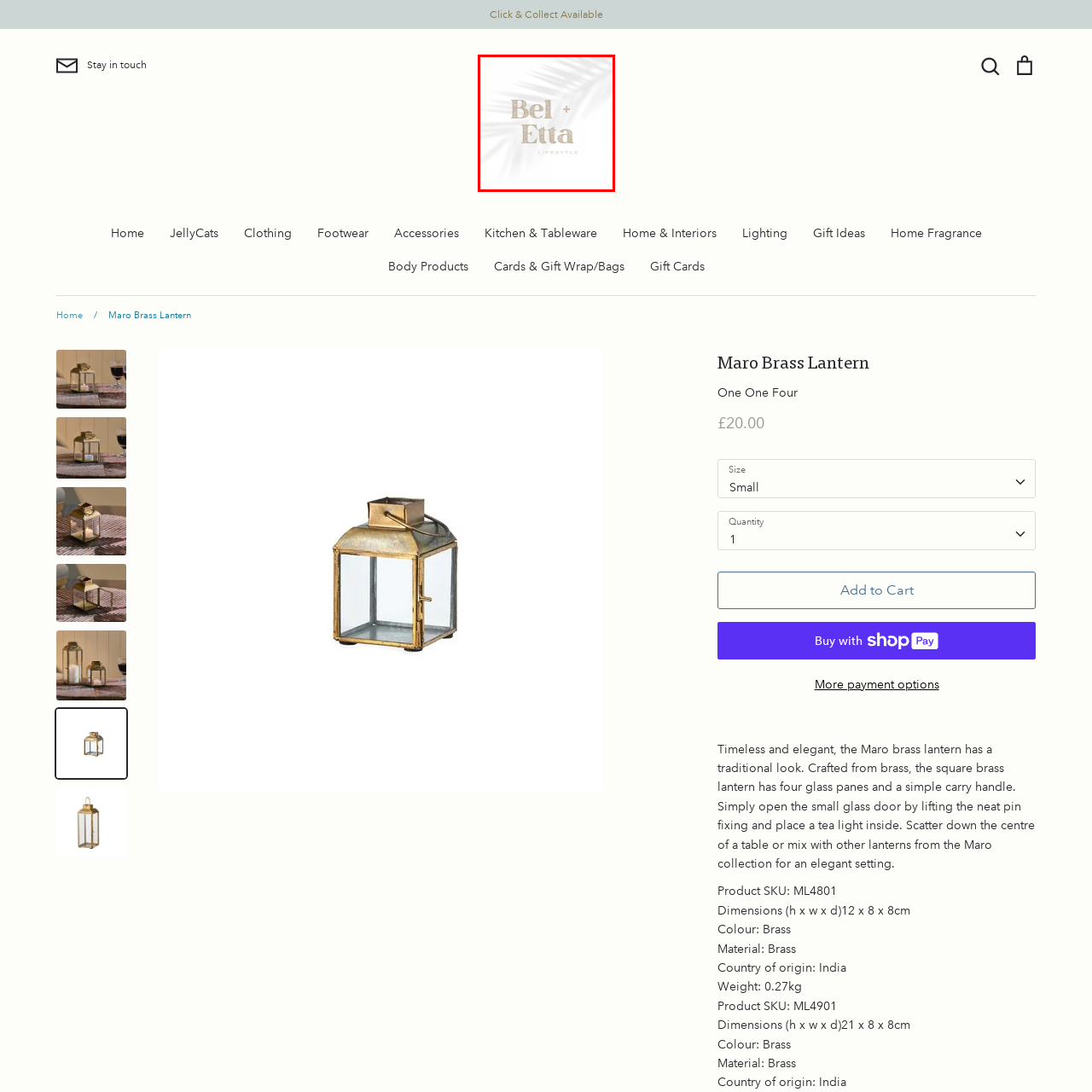Focus on the image encased in the red box and respond to the question with a single word or phrase:
What is positioned beneath the brand name?

Lifestyle